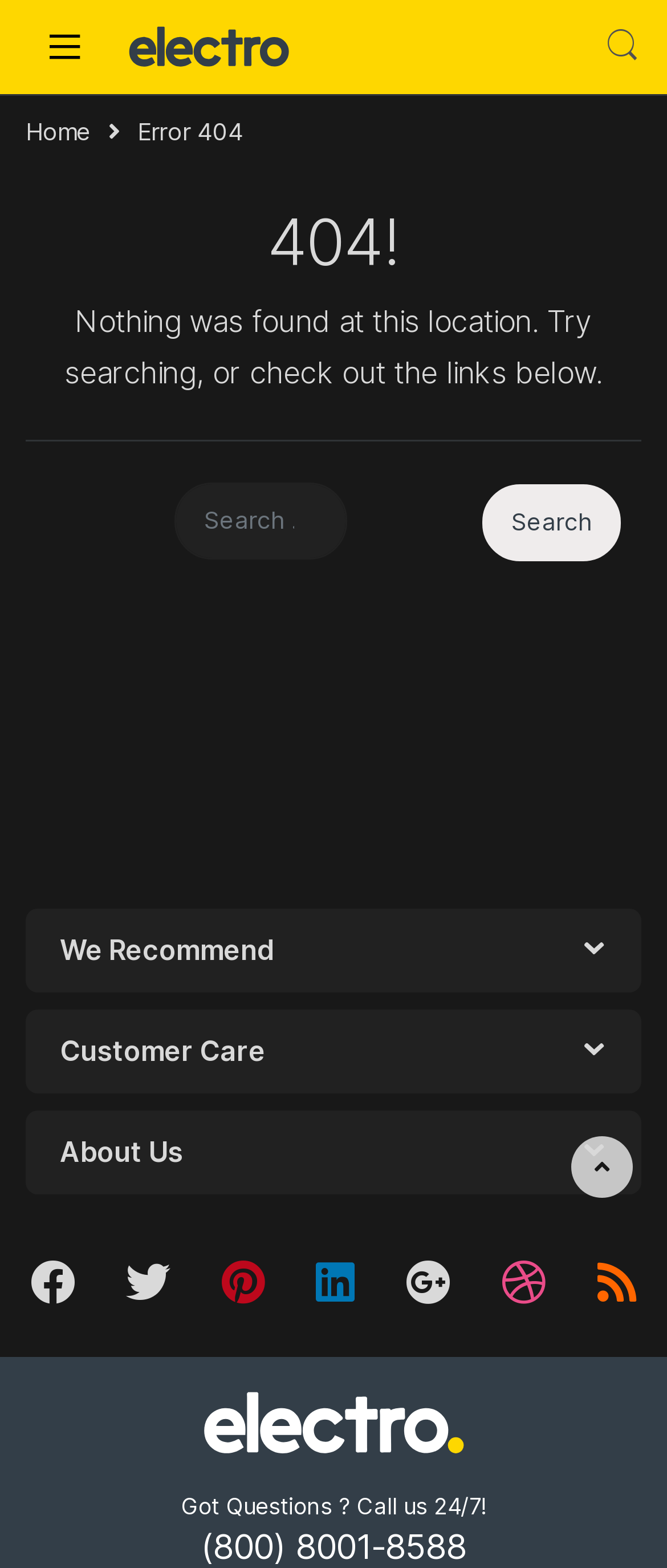Find the bounding box of the element with the following description: "parent_node: Search for: value="Search"". The coordinates must be four float numbers between 0 and 1, formatted as [left, top, right, bottom].

[0.723, 0.309, 0.931, 0.358]